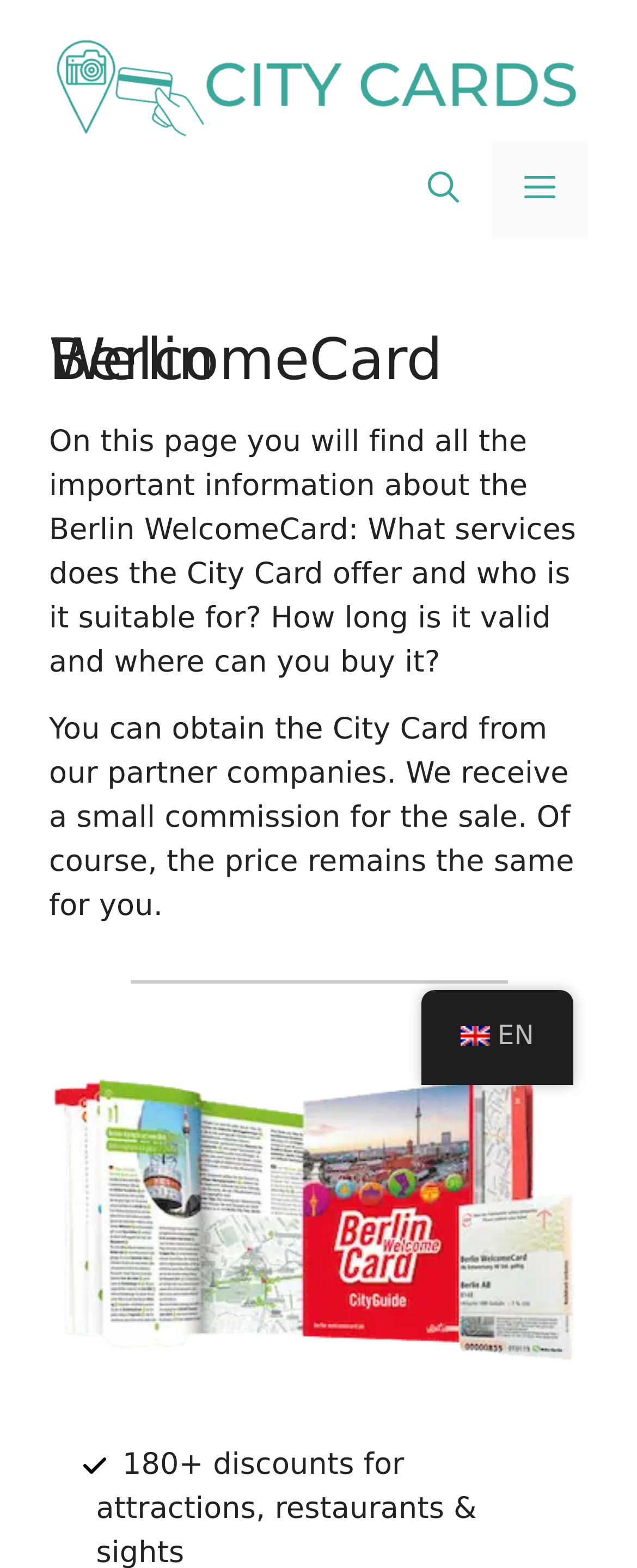Give a concise answer using one word or a phrase to the following question:
What is the source of the Berlin WelcomeCard?

Partner companies